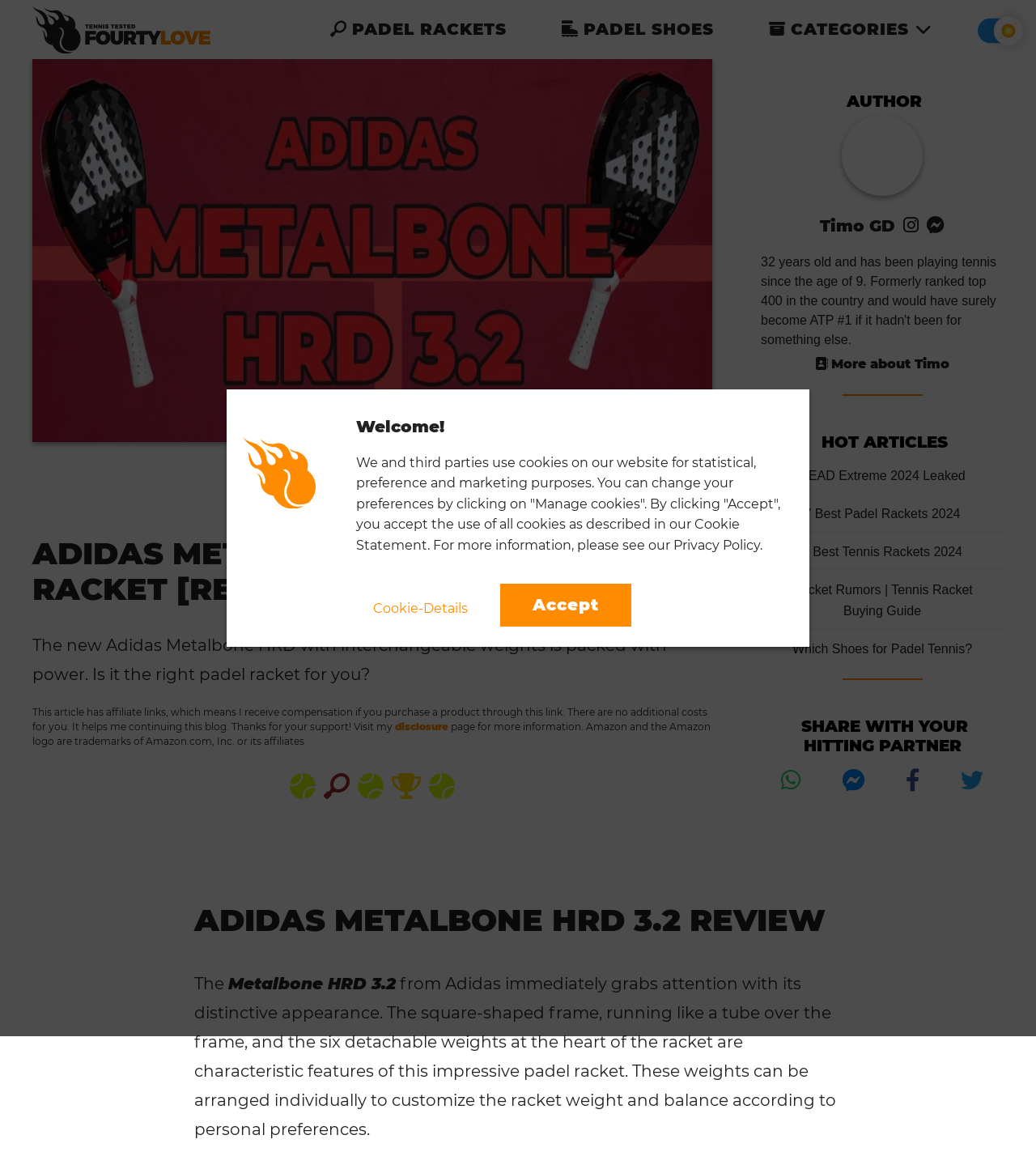Use a single word or phrase to respond to the question:
Who is the author of the article?

Timo GD